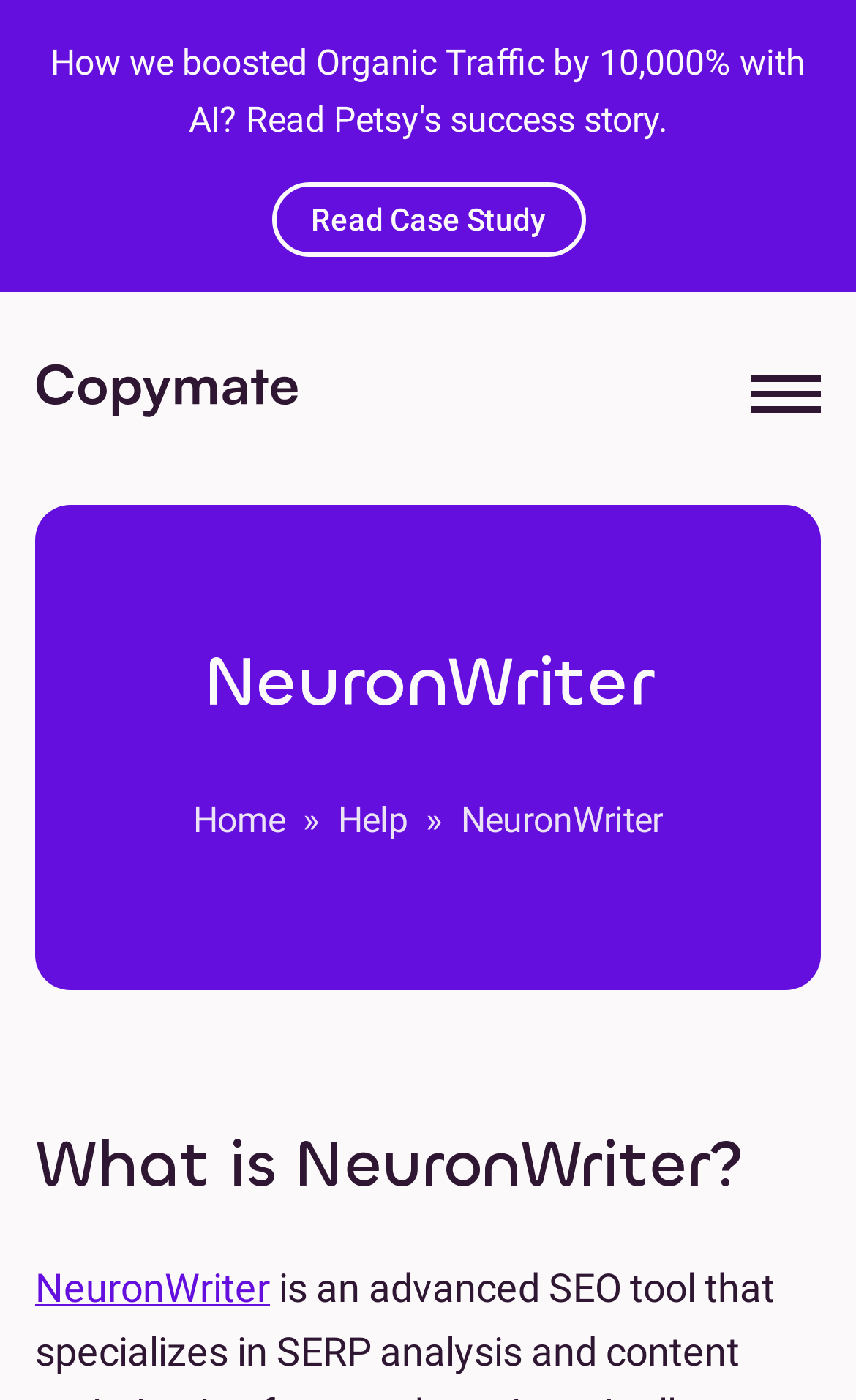Please reply with a single word or brief phrase to the question: 
How many images are on the webpage?

2